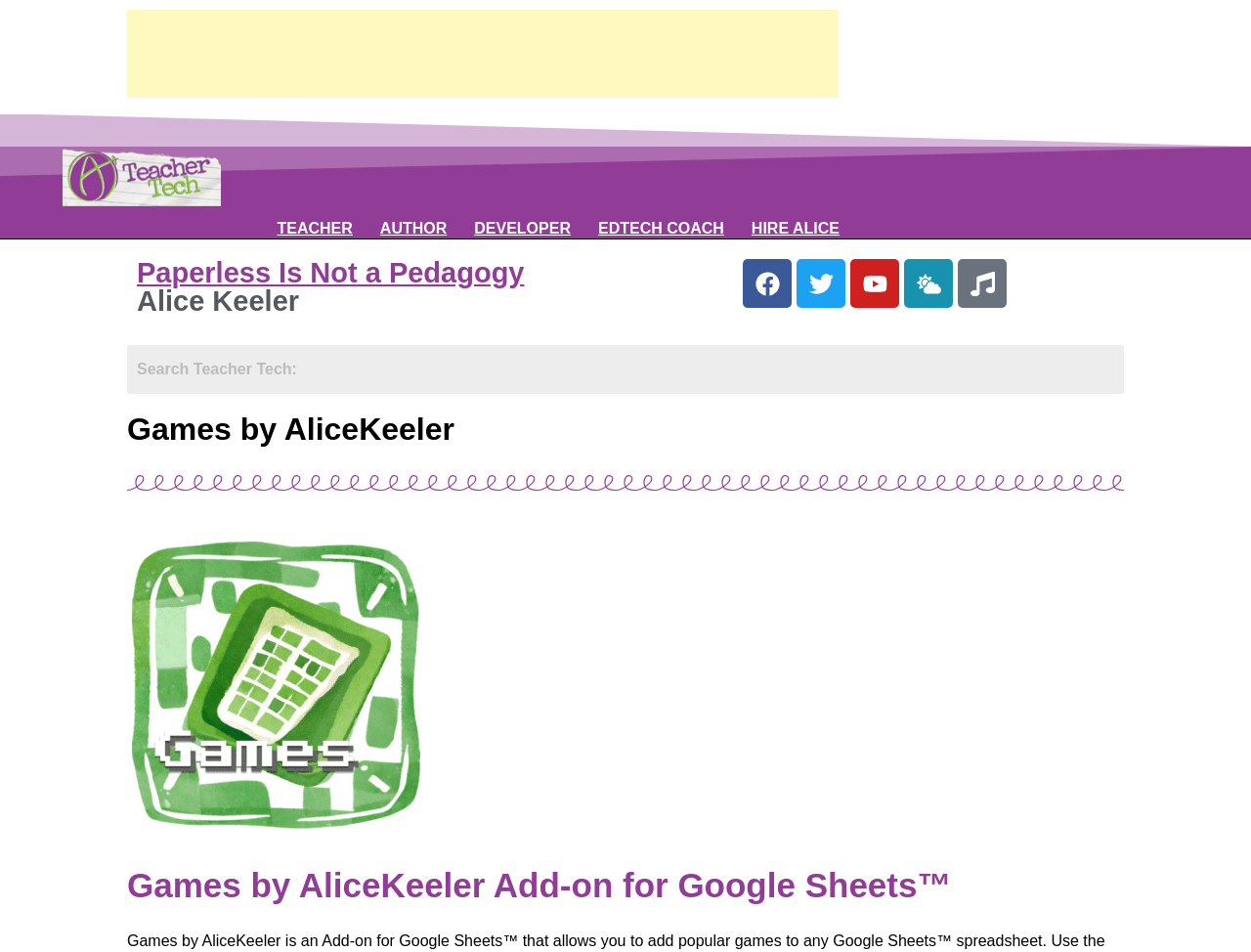Determine the bounding box coordinates for the region that must be clicked to execute the following instruction: "Explore Games by AliceKeeler Add-on".

[0.102, 0.901, 0.898, 0.96]